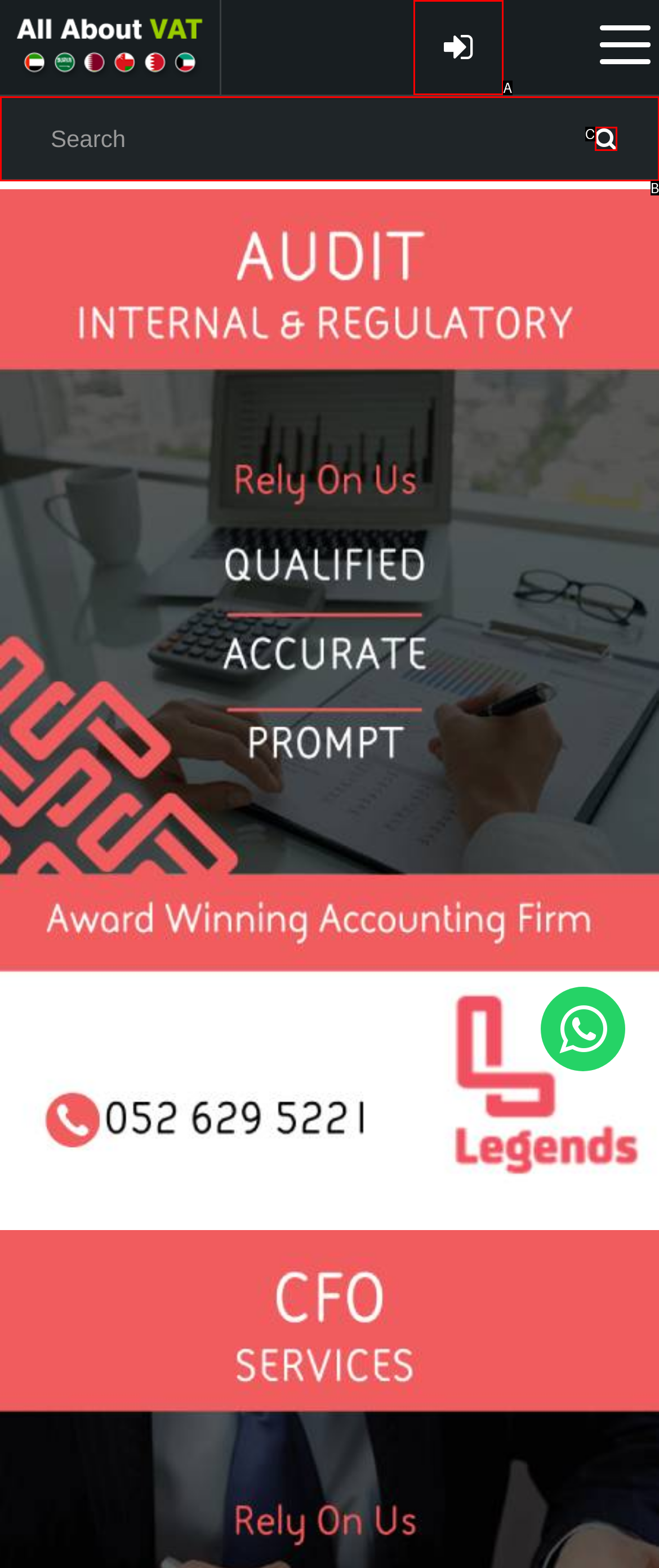Identify the HTML element that matches the description: Login/Register
Respond with the letter of the correct option.

A